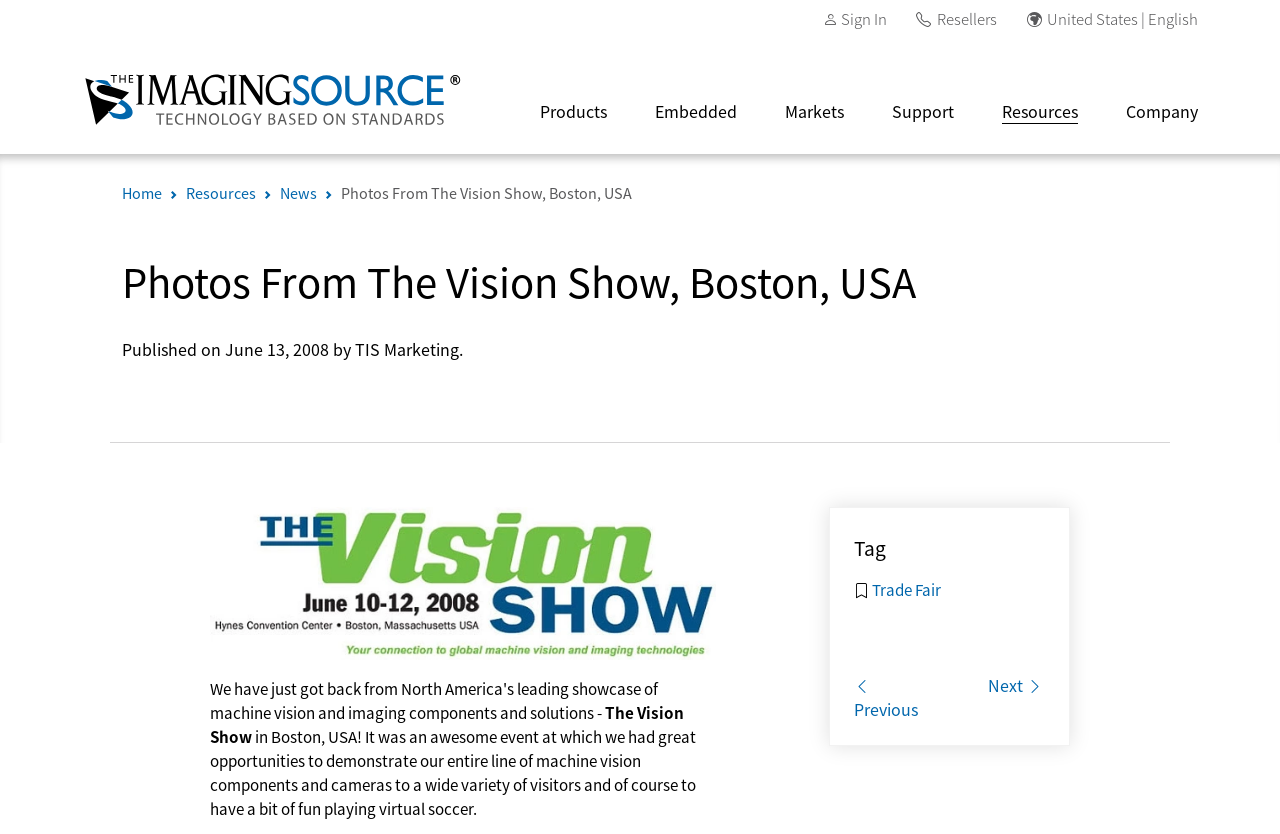Can you specify the bounding box coordinates for the region that should be clicked to fulfill this instruction: "Subscribe to their newsletter".

None